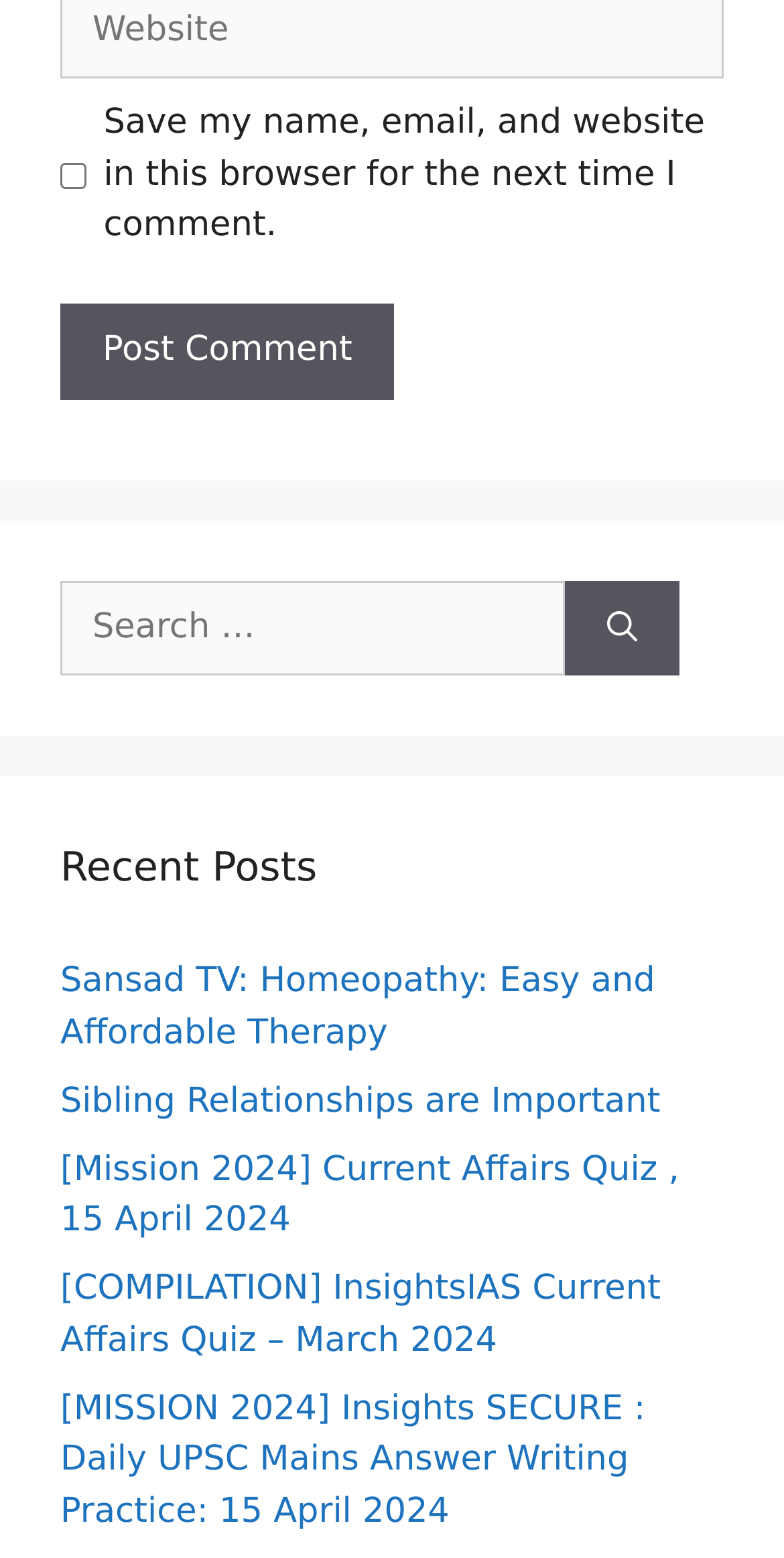Determine the bounding box coordinates for the clickable element required to fulfill the instruction: "Search for something". Provide the coordinates as four float numbers between 0 and 1, i.e., [left, top, right, bottom].

[0.077, 0.373, 0.721, 0.434]